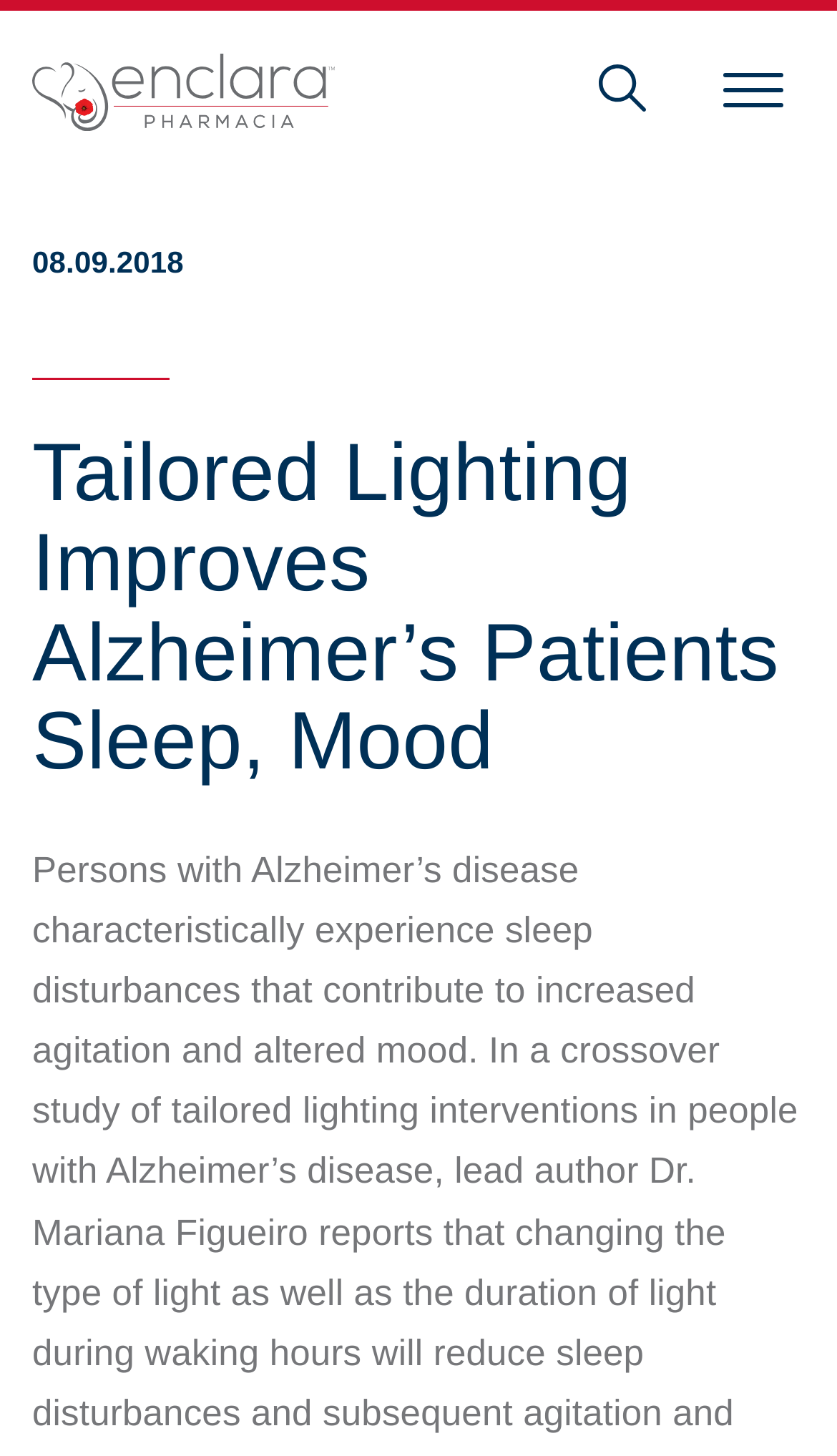What is the logo of?
Please provide a single word or phrase answer based on the image.

Enclara Pharmacia